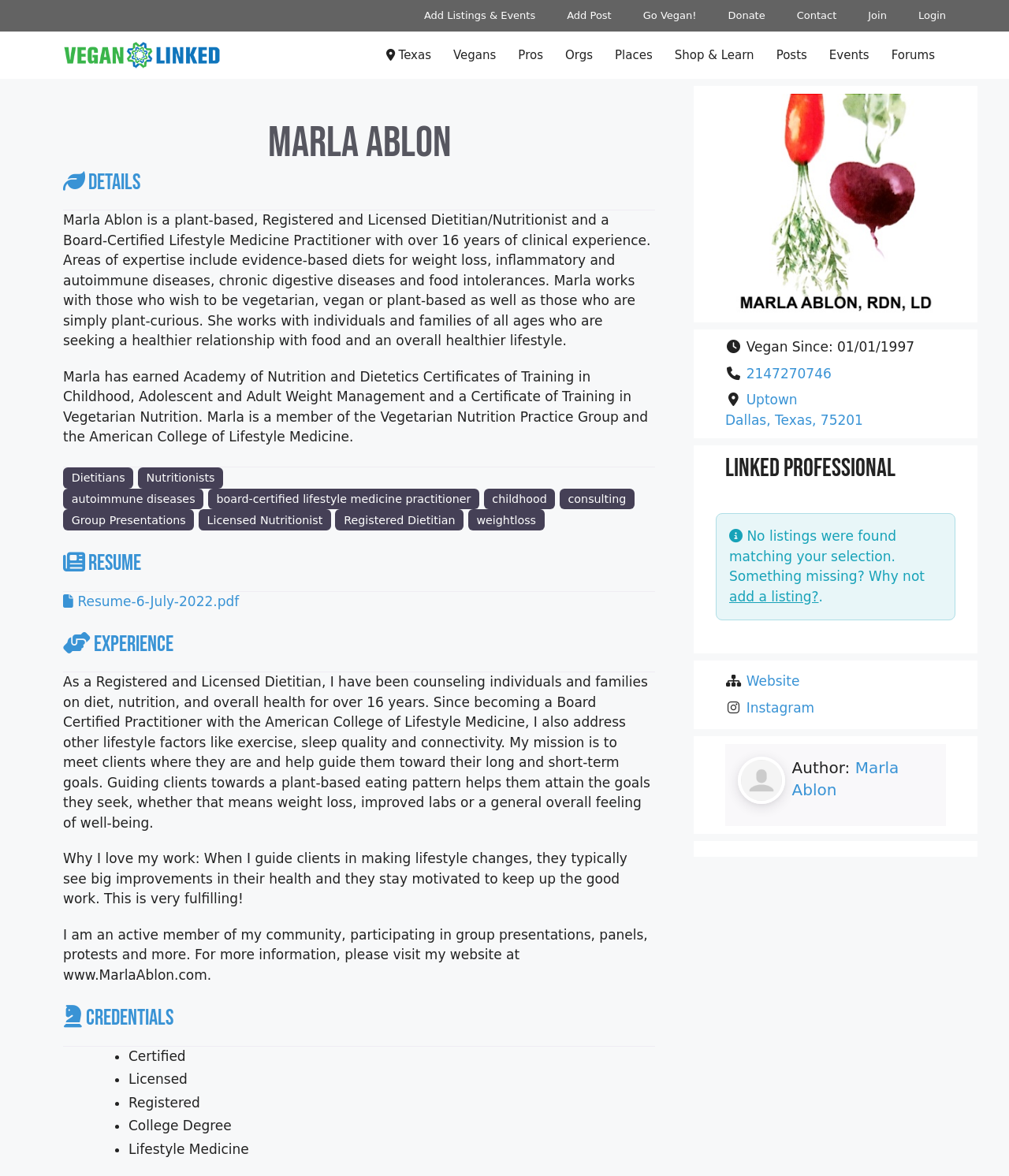Locate the bounding box coordinates of the element that should be clicked to fulfill the instruction: "Click on 'Add Listings & Events'".

[0.405, 0.0, 0.546, 0.027]